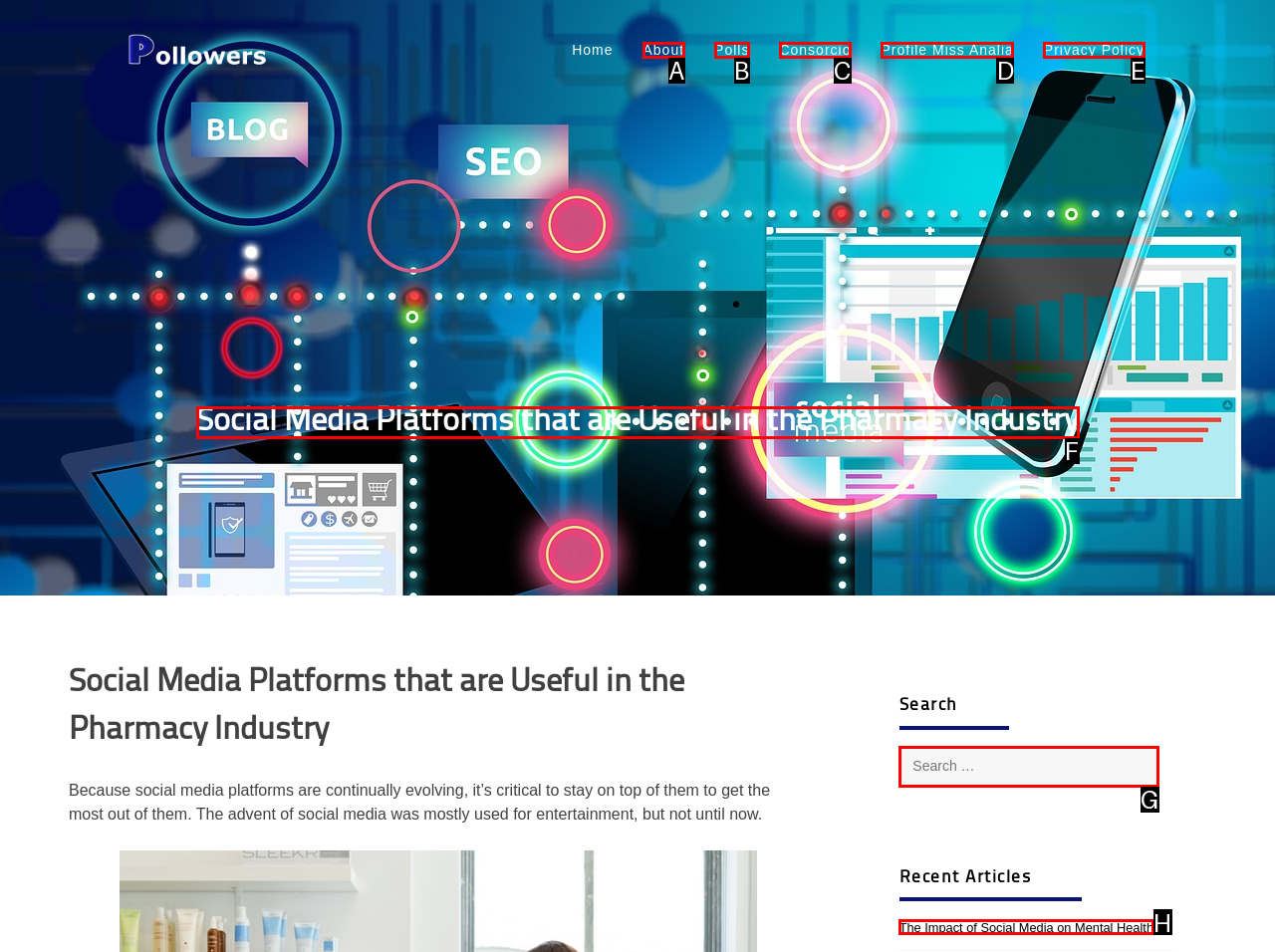Given the description: Privacy Policy, identify the HTML element that corresponds to it. Respond with the letter of the correct option.

E